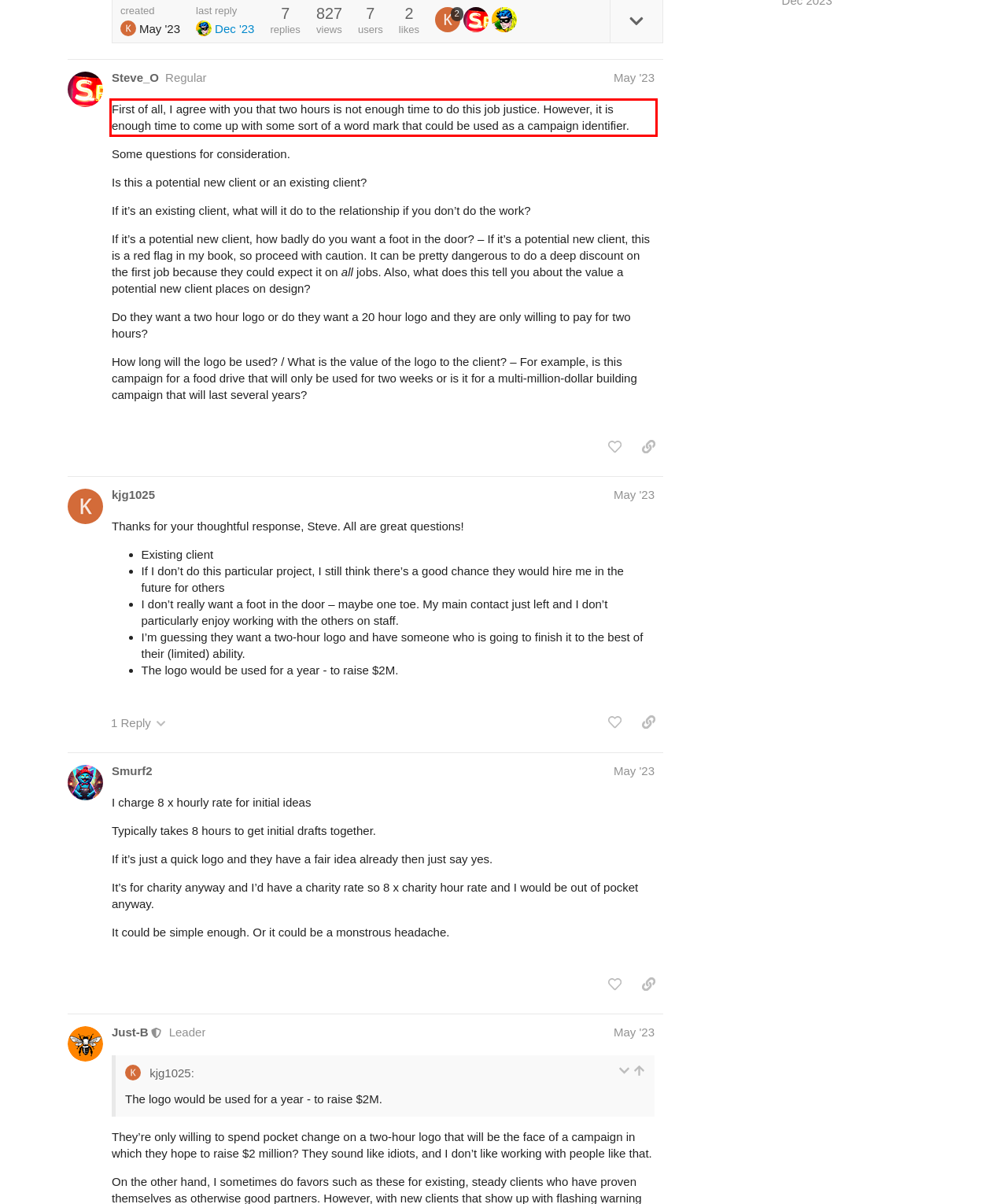You are looking at a screenshot of a webpage with a red rectangle bounding box. Use OCR to identify and extract the text content found inside this red bounding box.

First of all, I agree with you that two hours is not enough time to do this job justice. However, it is enough time to come up with some sort of a word mark that could be used as a campaign identifier.